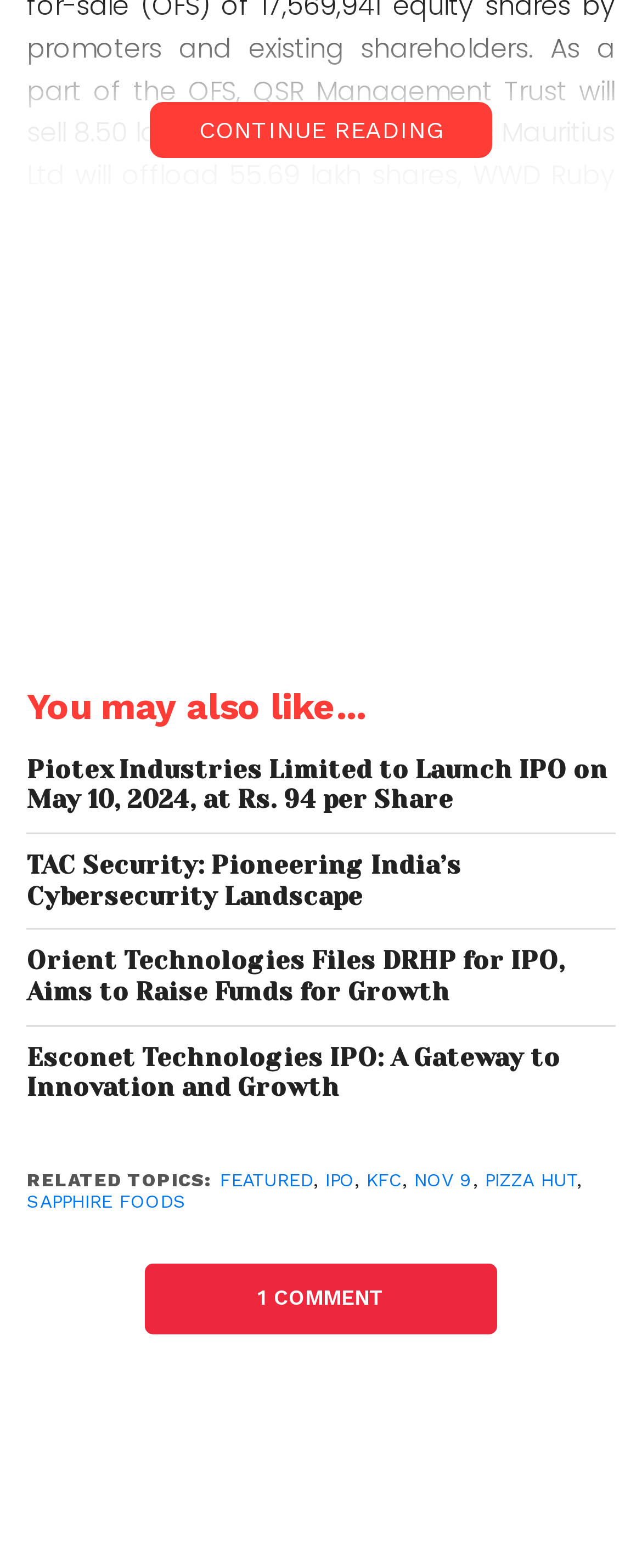Extract the bounding box coordinates for the described element: "Featured". The coordinates should be represented as four float numbers between 0 and 1: [left, top, right, bottom].

[0.342, 0.746, 0.488, 0.76]